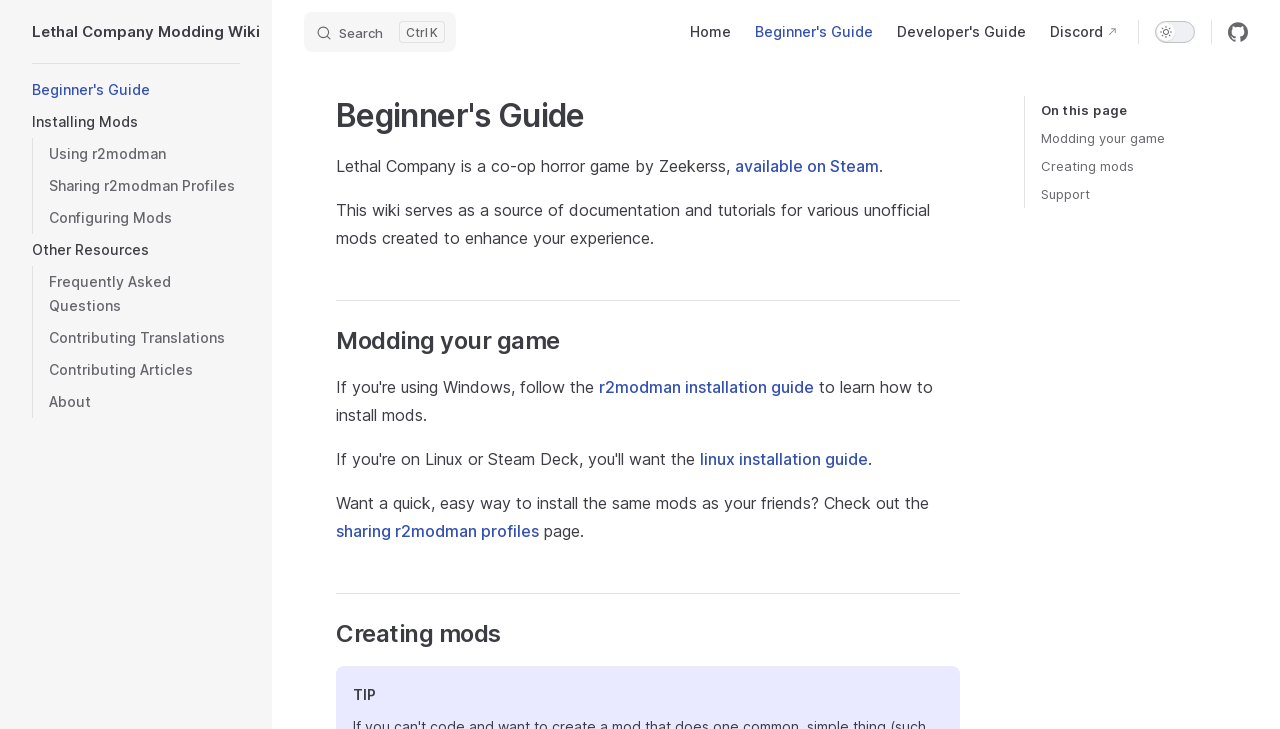Can you identify the bounding box coordinates of the clickable region needed to carry out this instruction: 'Learn about Modding your game'? The coordinates should be four float numbers within the range of 0 to 1, stated as [left, top, right, bottom].

[0.813, 0.17, 0.975, 0.209]